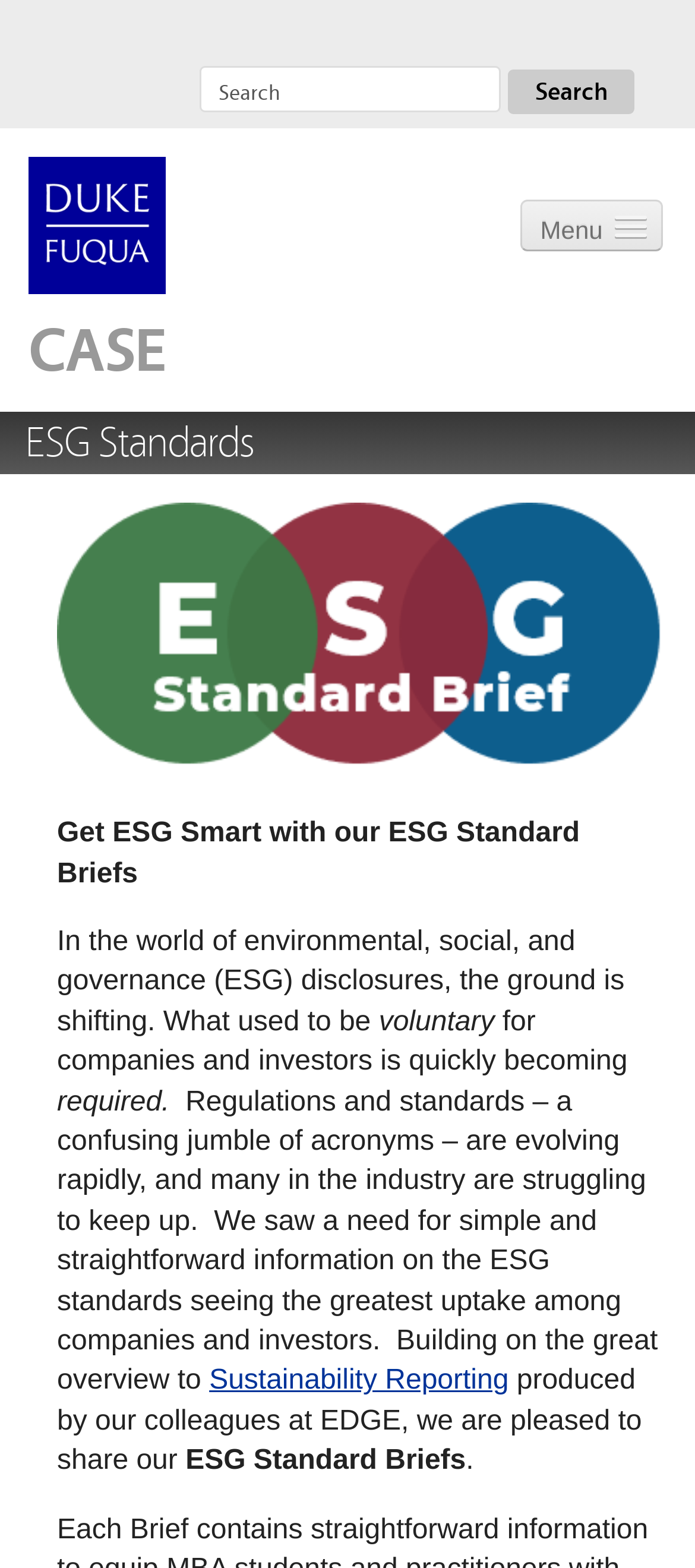Locate the bounding box coordinates of the clickable area needed to fulfill the instruction: "Read the blog post about Facebook boost or Ad".

None